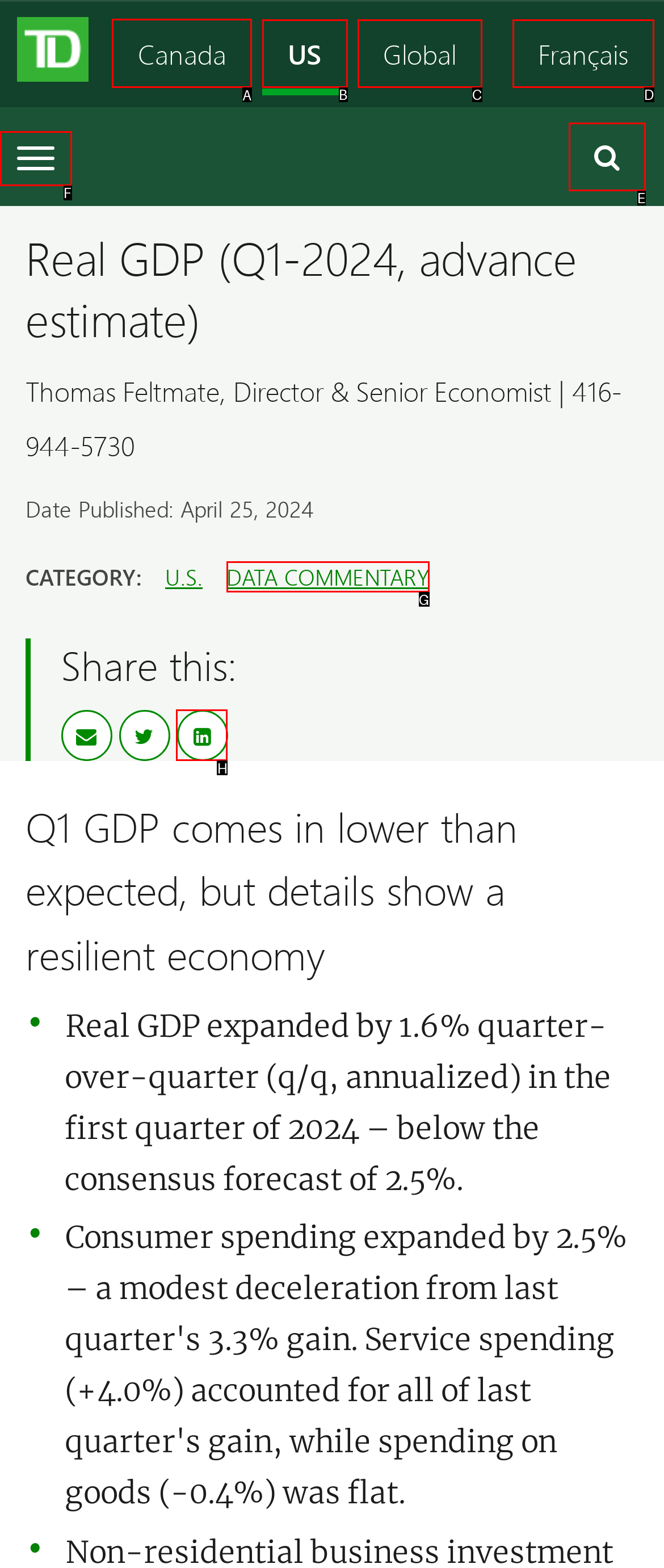Point out the HTML element I should click to achieve the following task: Click the Canada link Provide the letter of the selected option from the choices.

A